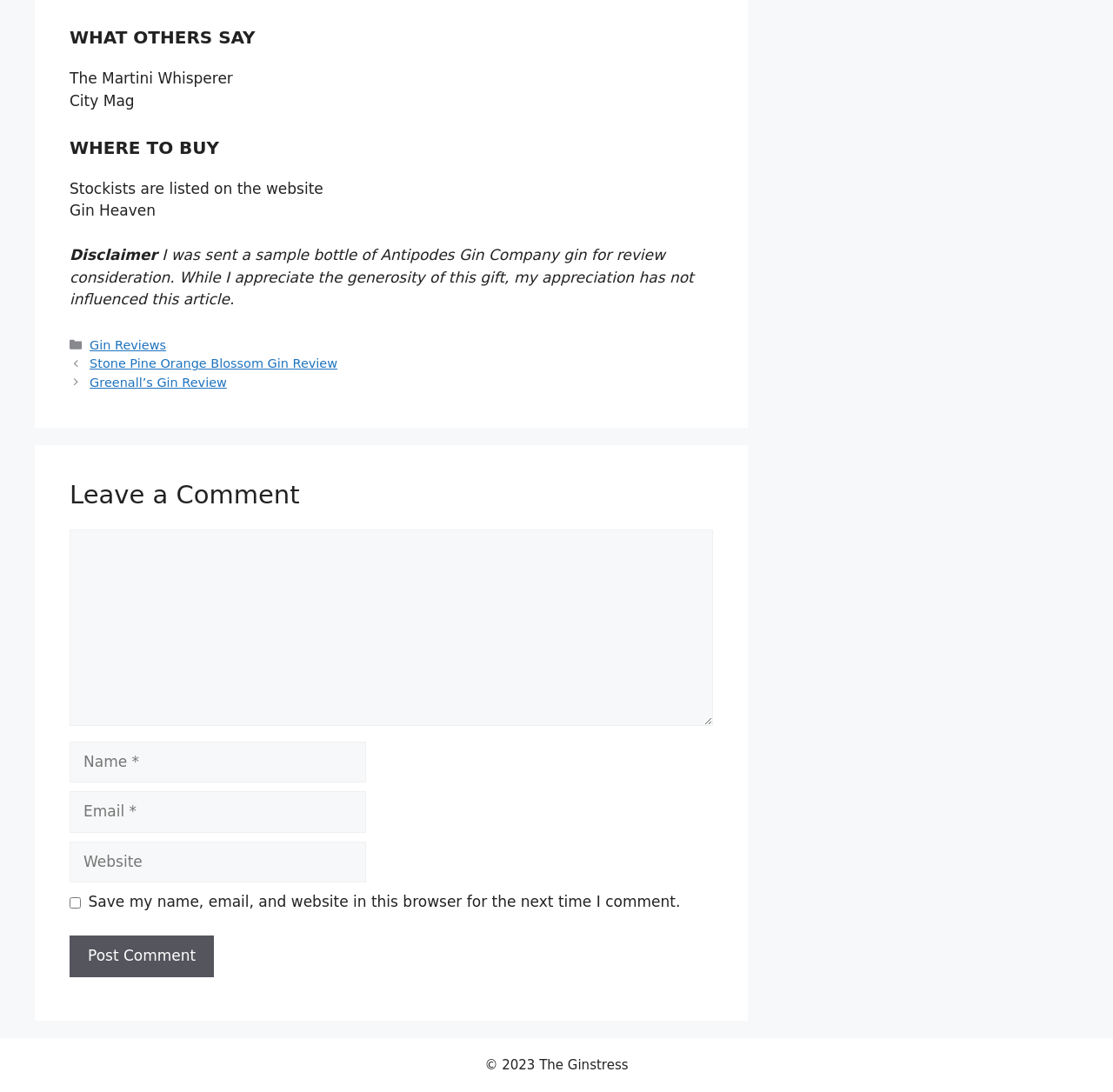Using the given element description, provide the bounding box coordinates (top-left x, top-left y, bottom-right x, bottom-right y) for the corresponding UI element in the screenshot: account_rdx168gz4kfvmzeqvnlqlk5xt7tkt7jqlrx986c5tdnljtqvlyfszeyx6c

None